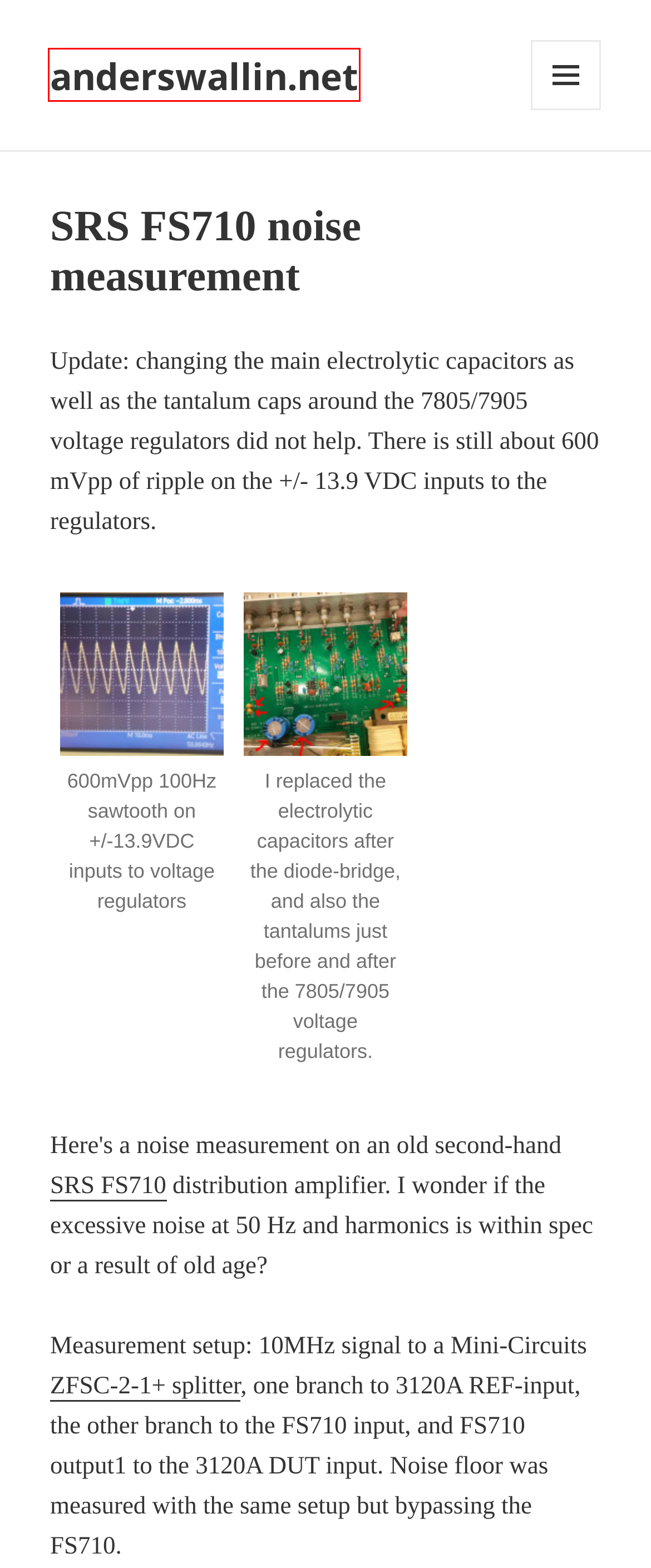Consider the screenshot of a webpage with a red bounding box around an element. Select the webpage description that best corresponds to the new page after clicking the element inside the red bounding box. Here are the candidates:
A. Privacy Policy – Akismet
B. phase-noise – anderswallin.net
C. Microsemi/Symmetricom 3120A noise floor – anderswallin.net
D. FS710 - Distribution Amplifier
E. anderswallin.net
F. Blog Tool, Publishing Platform, and CMS – WordPress.org
G. White Rabbit Switch noise measurement – anderswallin.net
H. admin – anderswallin.net

E